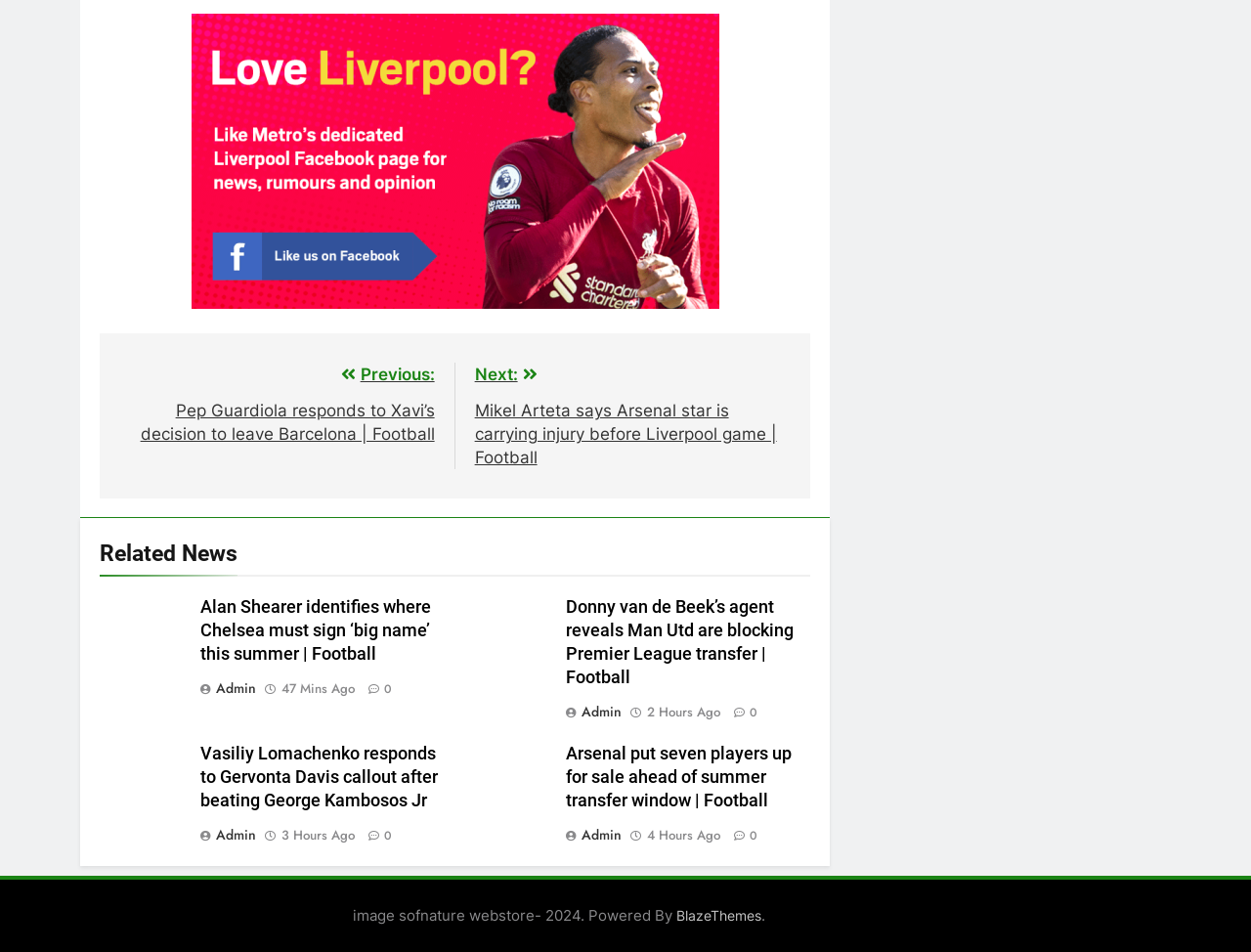Given the element description 4 hours ago, identify the bounding box coordinates for the UI element on the webpage screenshot. The format should be (top-left x, top-left y, bottom-right x, bottom-right y), with values between 0 and 1.

[0.517, 0.868, 0.576, 0.887]